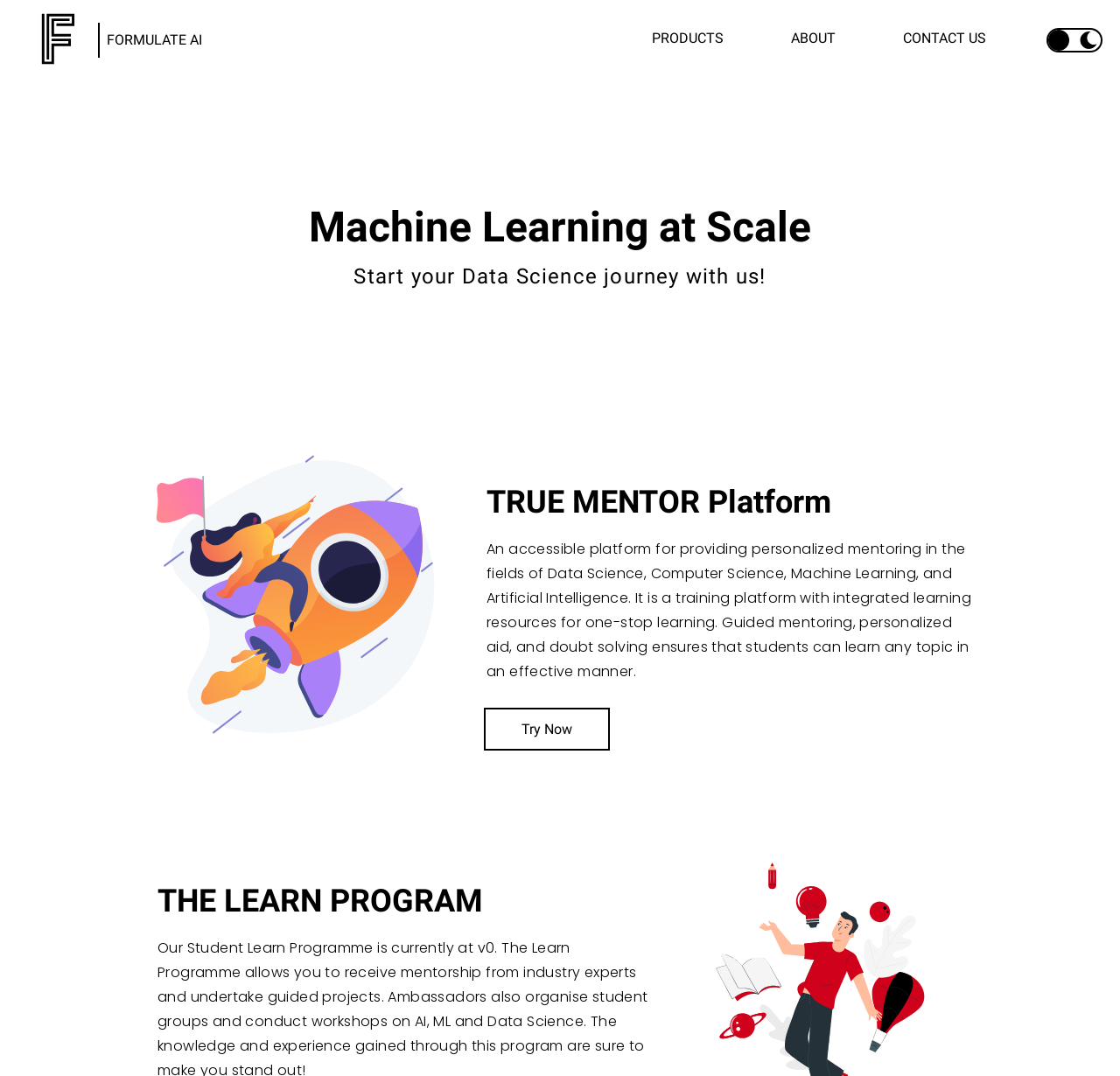How many images are there on the webpage?
Refer to the screenshot and deliver a thorough answer to the question presented.

I counted the images on the webpage by looking at the elements with type 'image'. I found five images: the logo image, the light mode image, the dark mode image, and two other images that don't have a description.